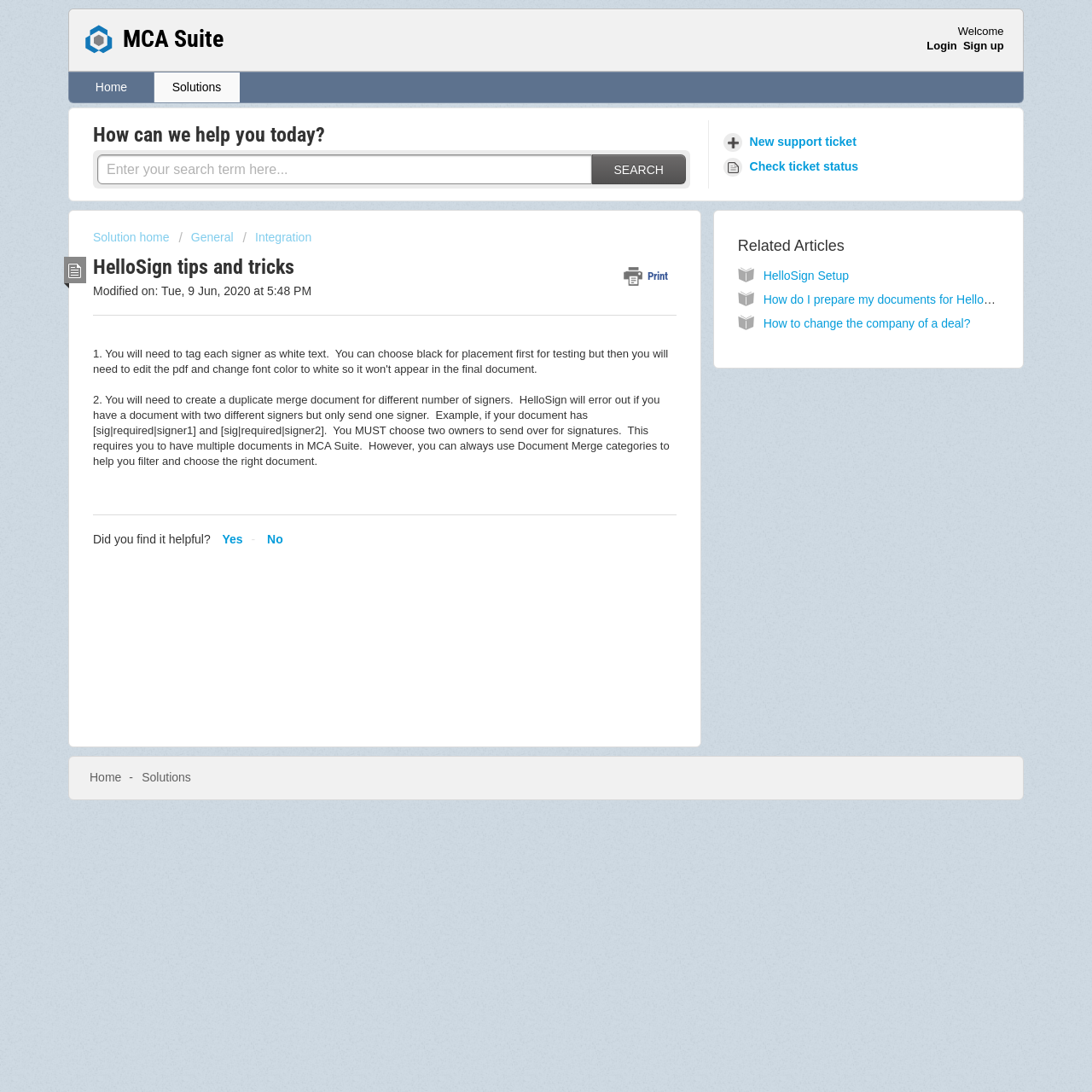Respond with a single word or phrase to the following question:
What is the purpose of creating a duplicate merge document?

For different number of signers